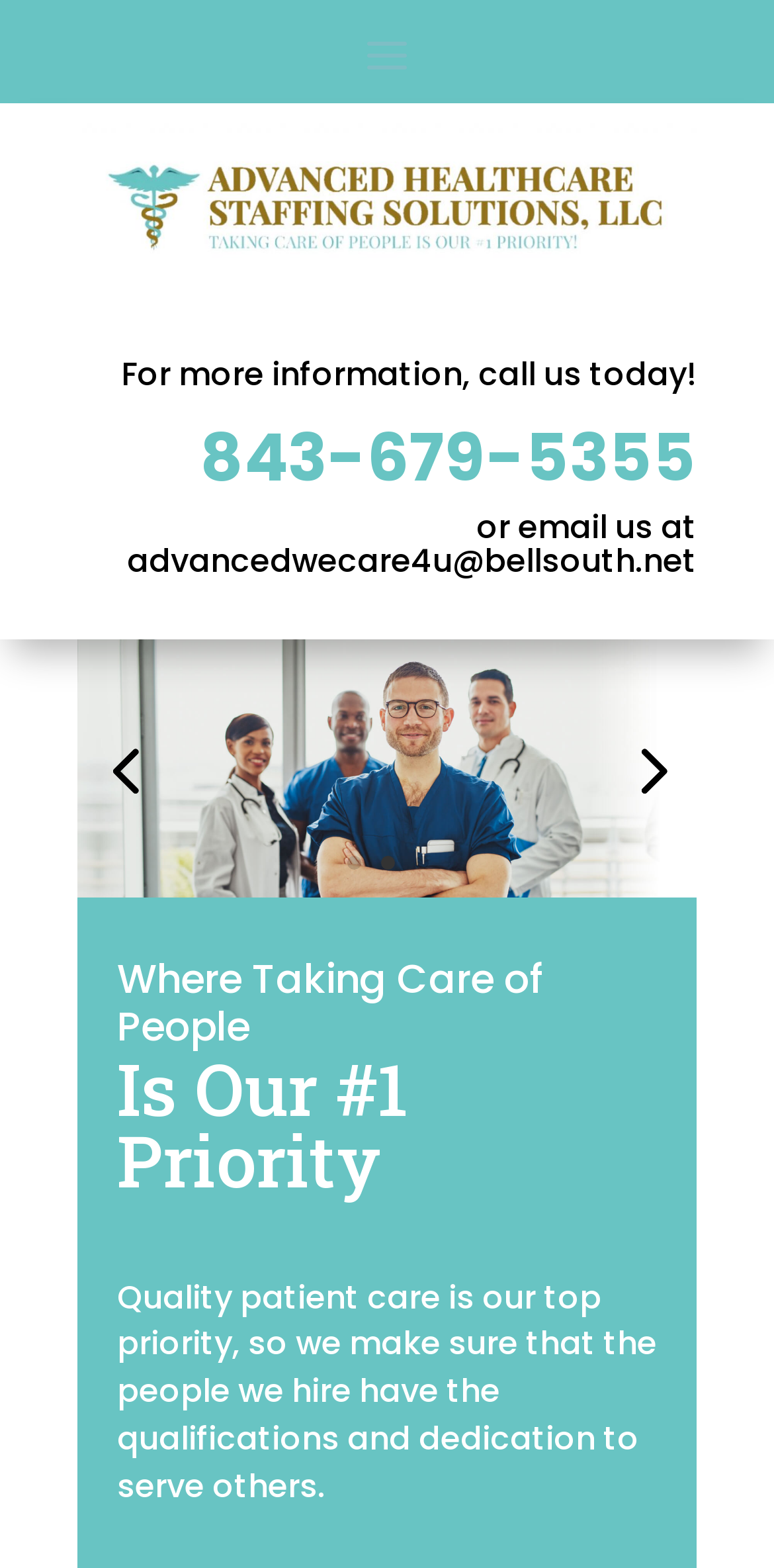Reply to the question with a brief word or phrase: How many links are present on the webpage?

5